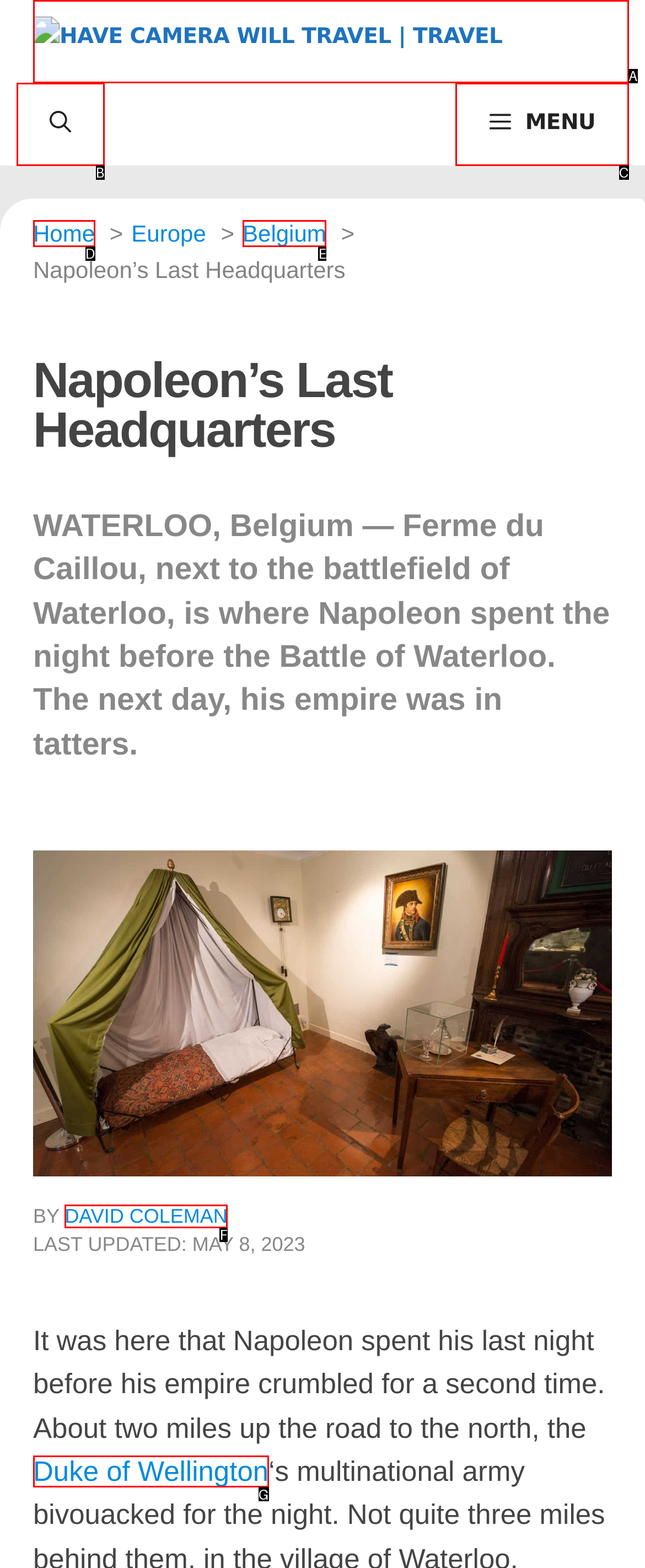Identify which HTML element matches the description: David Coleman. Answer with the correct option's letter.

F